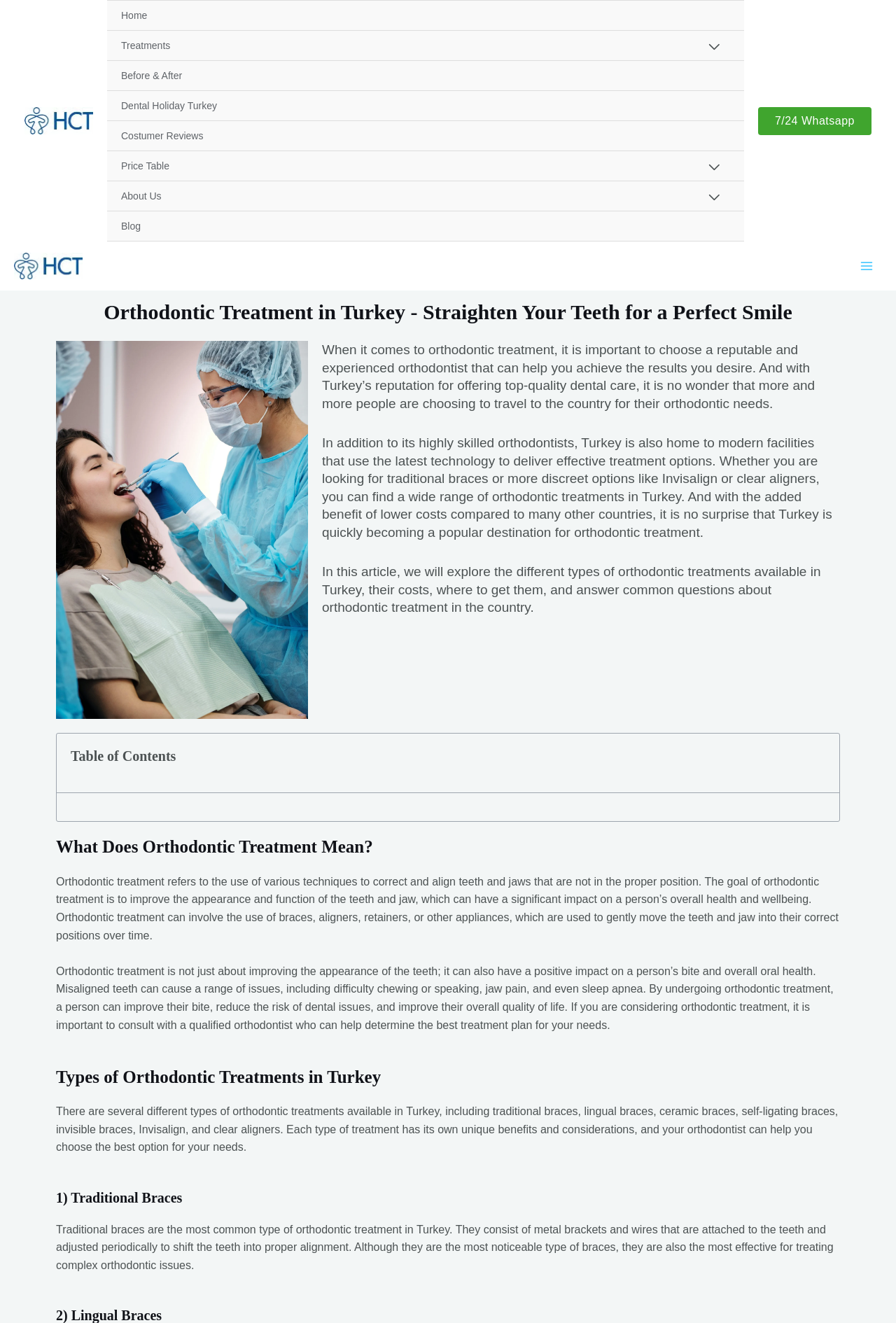Calculate the bounding box coordinates for the UI element based on the following description: "Menu Toggle". Ensure the coordinates are four float numbers between 0 and 1, i.e., [left, top, right, bottom].

[0.779, 0.137, 0.815, 0.163]